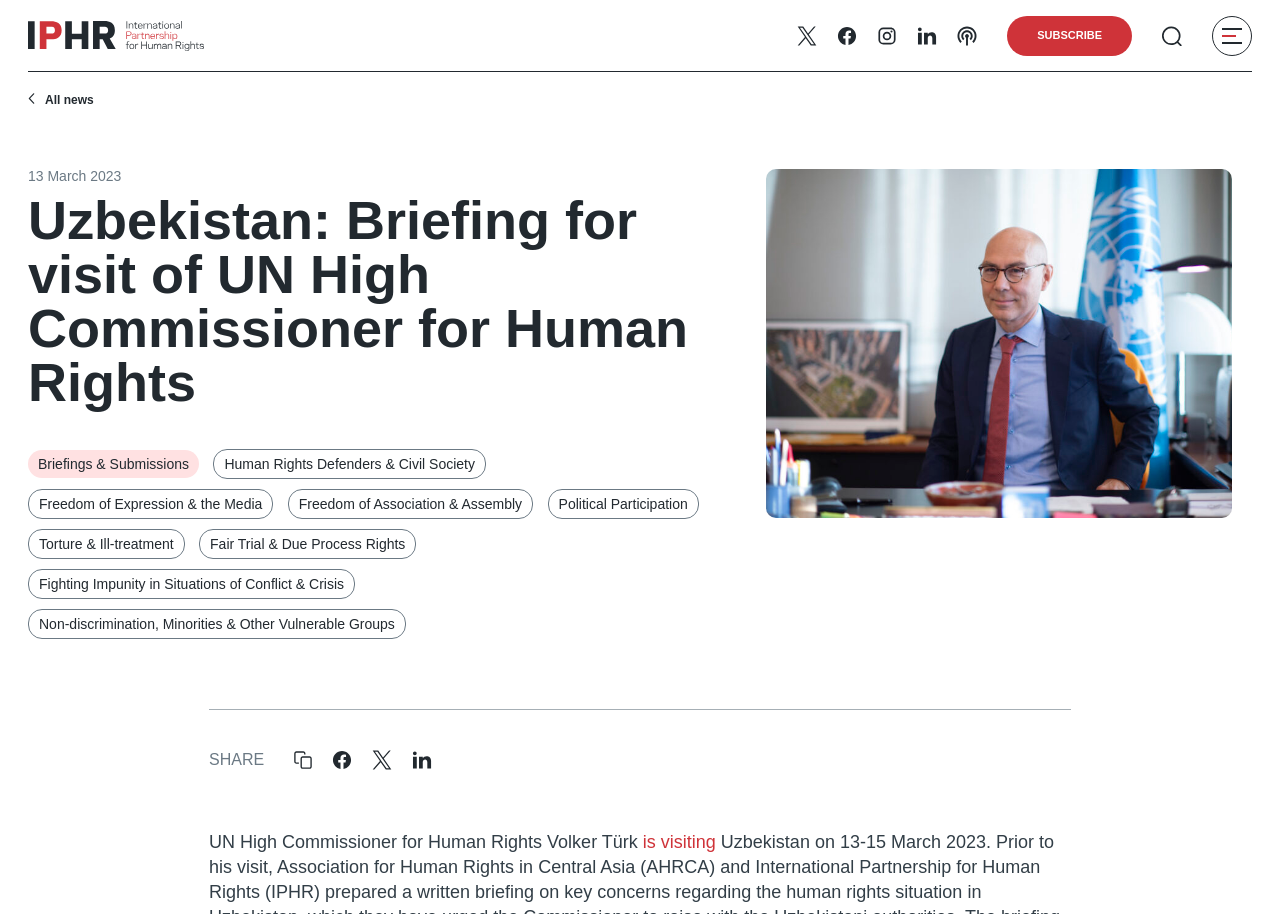Give a full account of the webpage's elements and their arrangement.

The webpage appears to be a briefing page for the visit of UN High Commissioner for Human Rights Volker Türk to Uzbekistan. At the top left, there is a logo, accompanied by a series of social media links with corresponding icons. Below these links, there is a navigation menu with options such as "All news", "Briefings & Submissions", and several human rights-related topics.

The main content of the page is a briefing article, with the title "Uzbekistan: Briefing for visit of UN High Commissioner for Human Rights" displayed prominently. The article is accompanied by a large image that takes up most of the width of the page.

On the right side of the page, there is a section with a date "13 March 2023" and a series of links to related topics, including "Human Rights Defenders & Civil Society", "Freedom of Expression & the Media", and "Torture & Ill-treatment".

At the bottom of the page, there is a section with a call to action, featuring a "SHARE" button and several social media links with icons. Below this section, there is a brief paragraph with information about Volker Türk's visit to Uzbekistan.

Throughout the page, there are several images and icons, including a logo, social media icons, and a large image accompanying the briefing article.